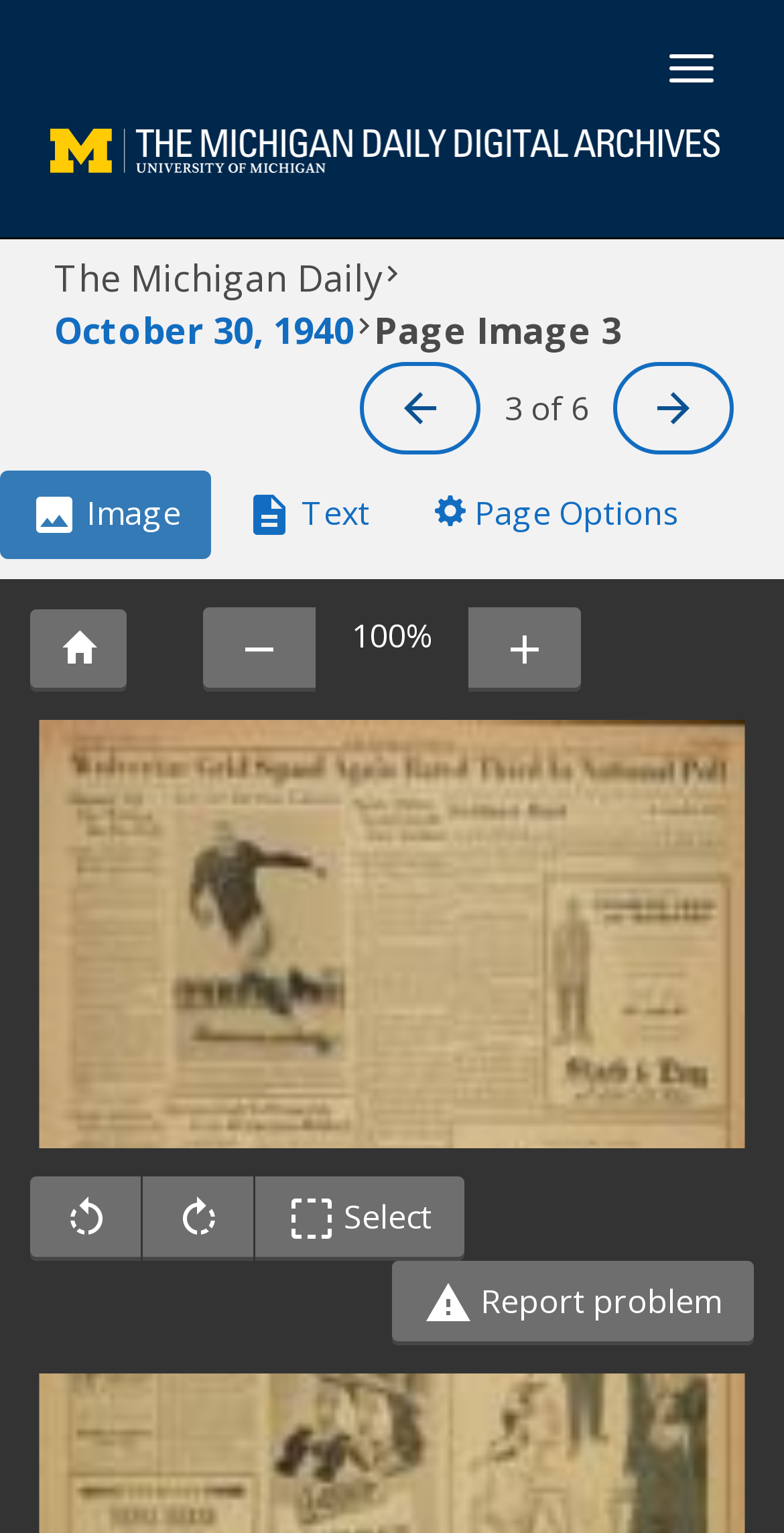Extract the main title from the webpage and generate its text.

The Michigan Daily October 30, 1940  Page Image 3